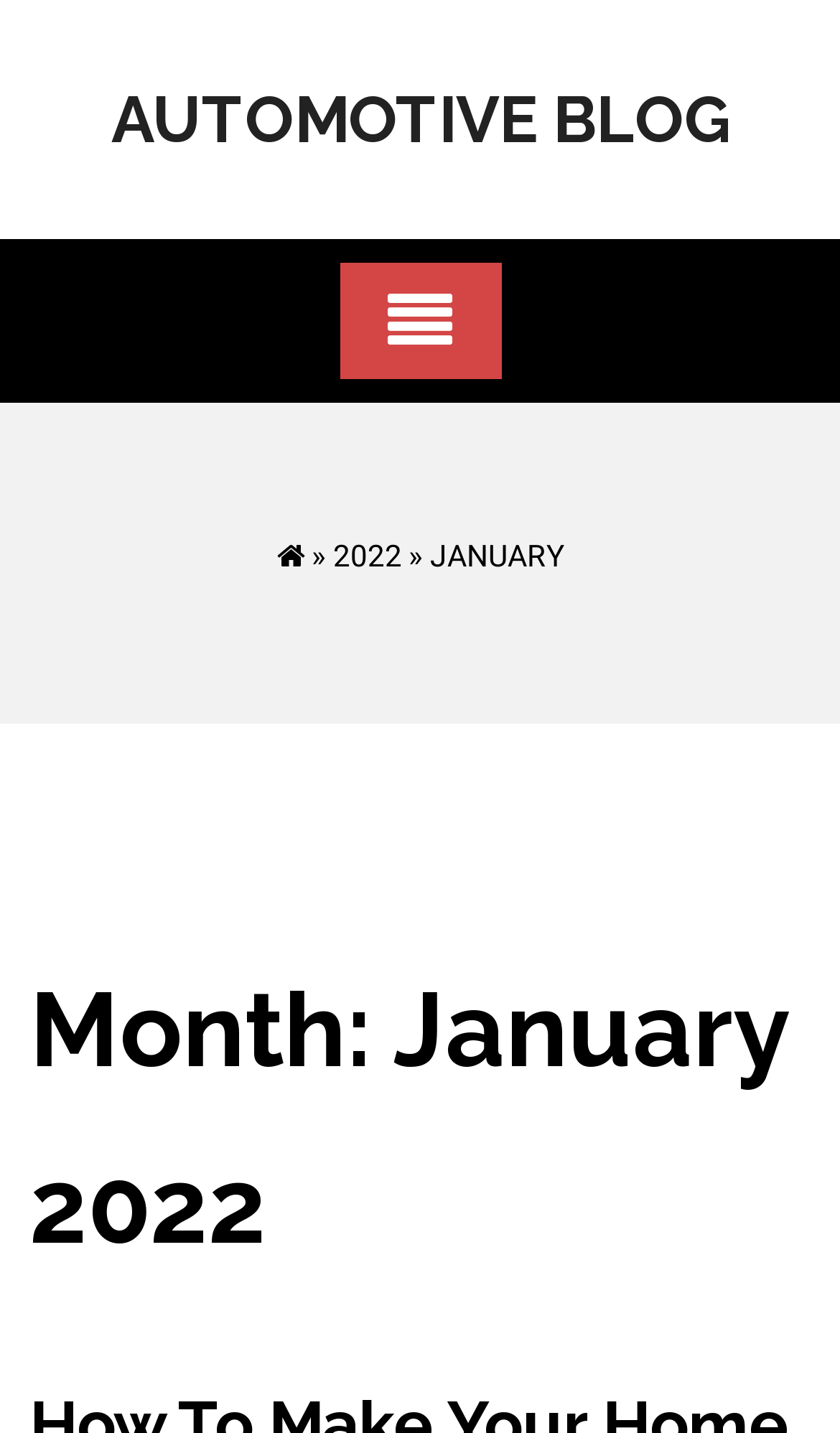Summarize the webpage comprehensively, mentioning all visible components.

The webpage is an automotive blog, with the title "AUTOMOTIVE BLOG" prominently displayed at the top left corner. Below the title, there is a link with the same text. To the right of the title, there is a button with no text. 

Further down, there is a section with a font awesome icon, a right-pointing double angle quotation mark, the year "2022", and the month "JANUARY" written in a horizontal sequence. 

Below this section, there is a header that spans the entire width of the page, containing the text "Month: January 2022".